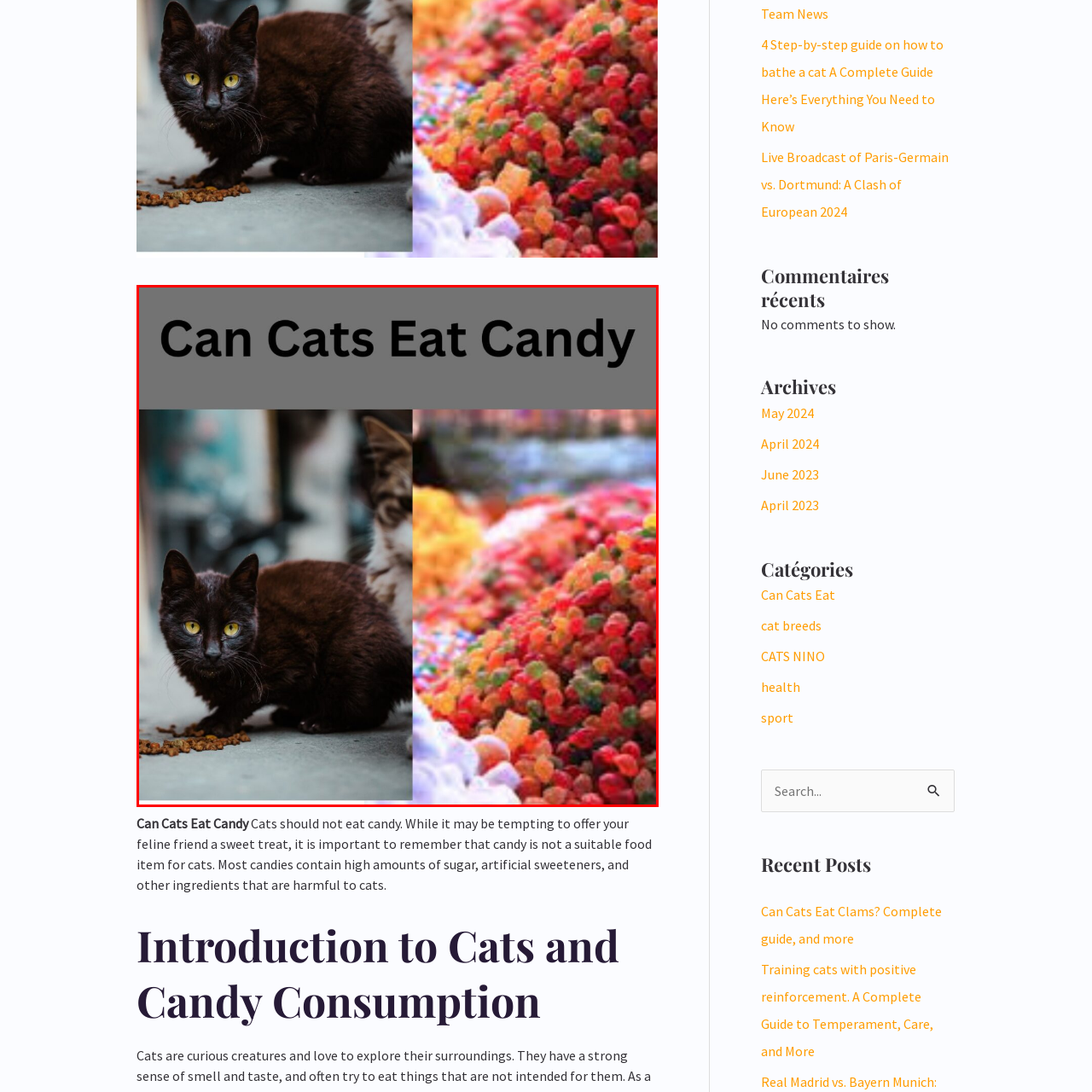What is the topic of the prominent text?
Take a look at the image highlighted by the red bounding box and provide a detailed answer to the question.

The prominent text above the image reads 'Can Cats Eat Candy', which implies that the topic is related to what cats can or cannot eat, specifically focusing on feline dietary restrictions.